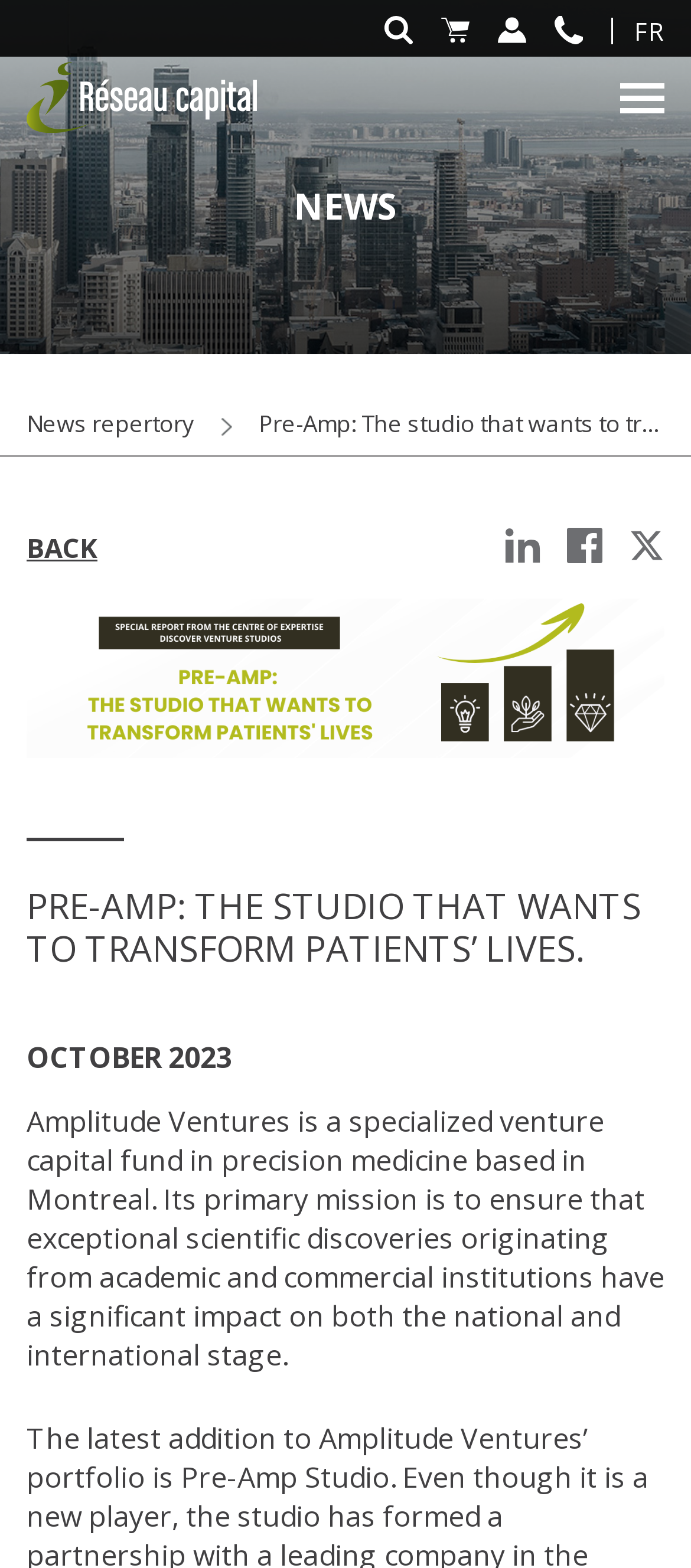Find the bounding box coordinates of the element I should click to carry out the following instruction: "Contact us".

[0.803, 0.01, 0.844, 0.034]